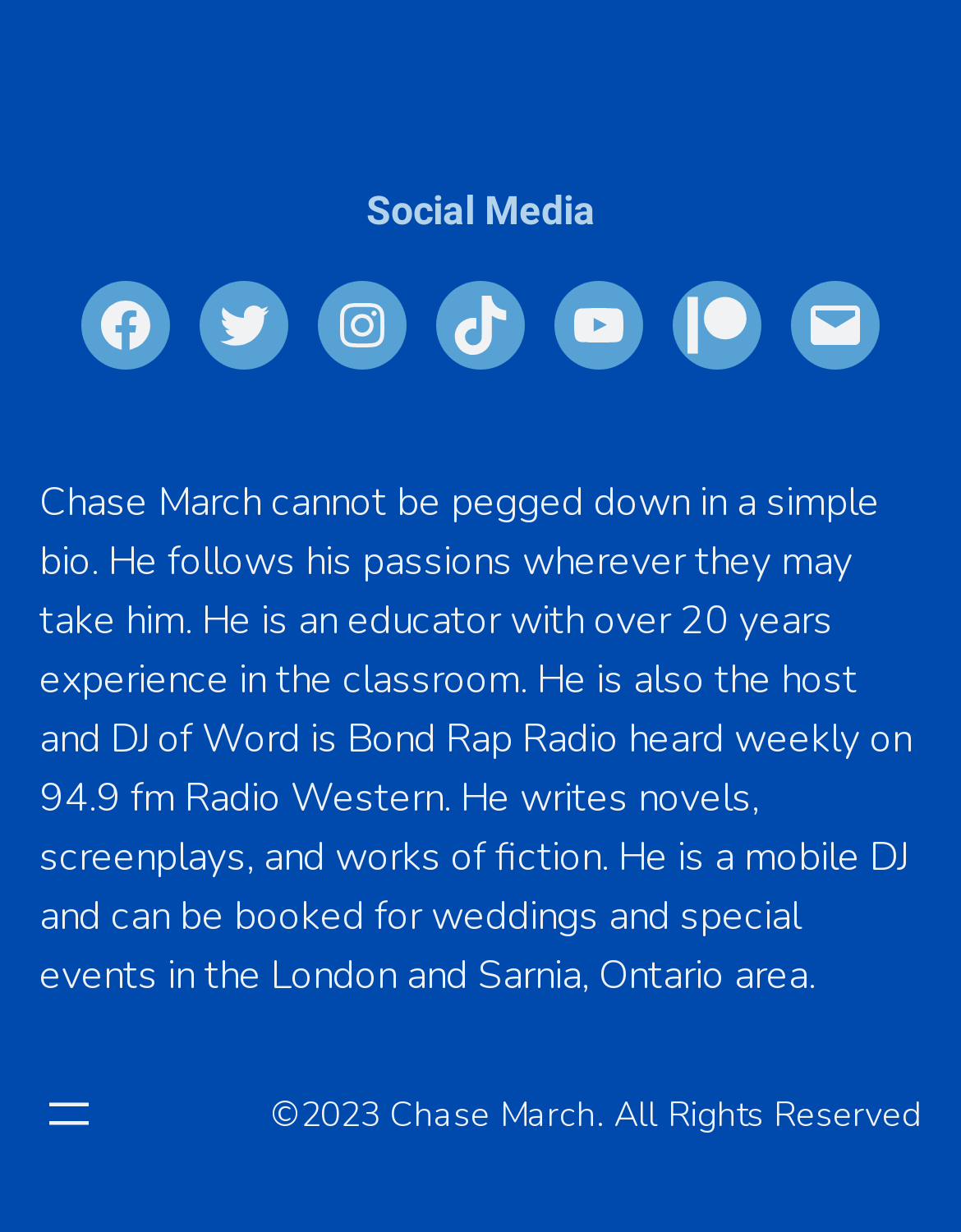For the following element description, predict the bounding box coordinates in the format (top-left x, top-left y, bottom-right x, bottom-right y). All values should be floating point numbers between 0 and 1. Description: Twitter

[0.208, 0.229, 0.3, 0.301]